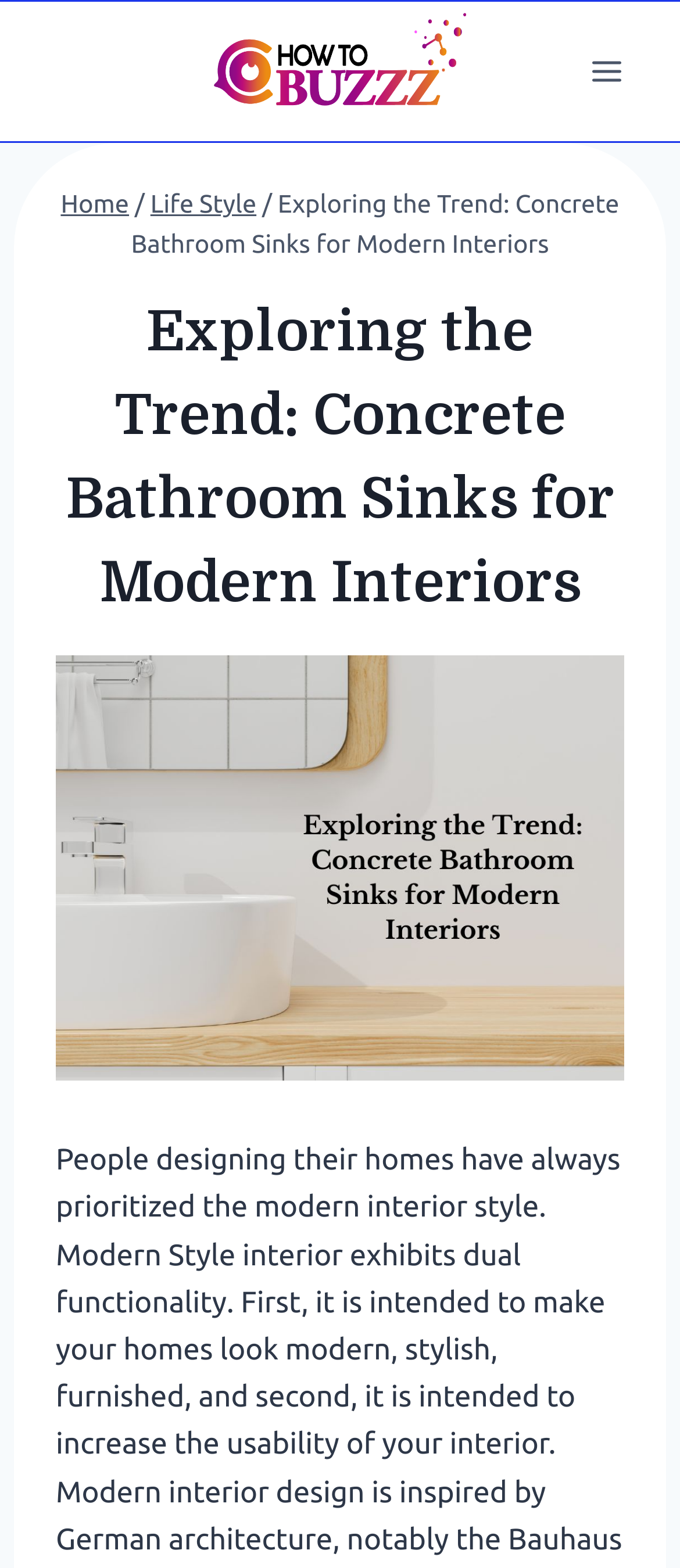Can you find the bounding box coordinates for the UI element given this description: "Home"? Provide the coordinates as four float numbers between 0 and 1: [left, top, right, bottom].

[0.089, 0.121, 0.19, 0.139]